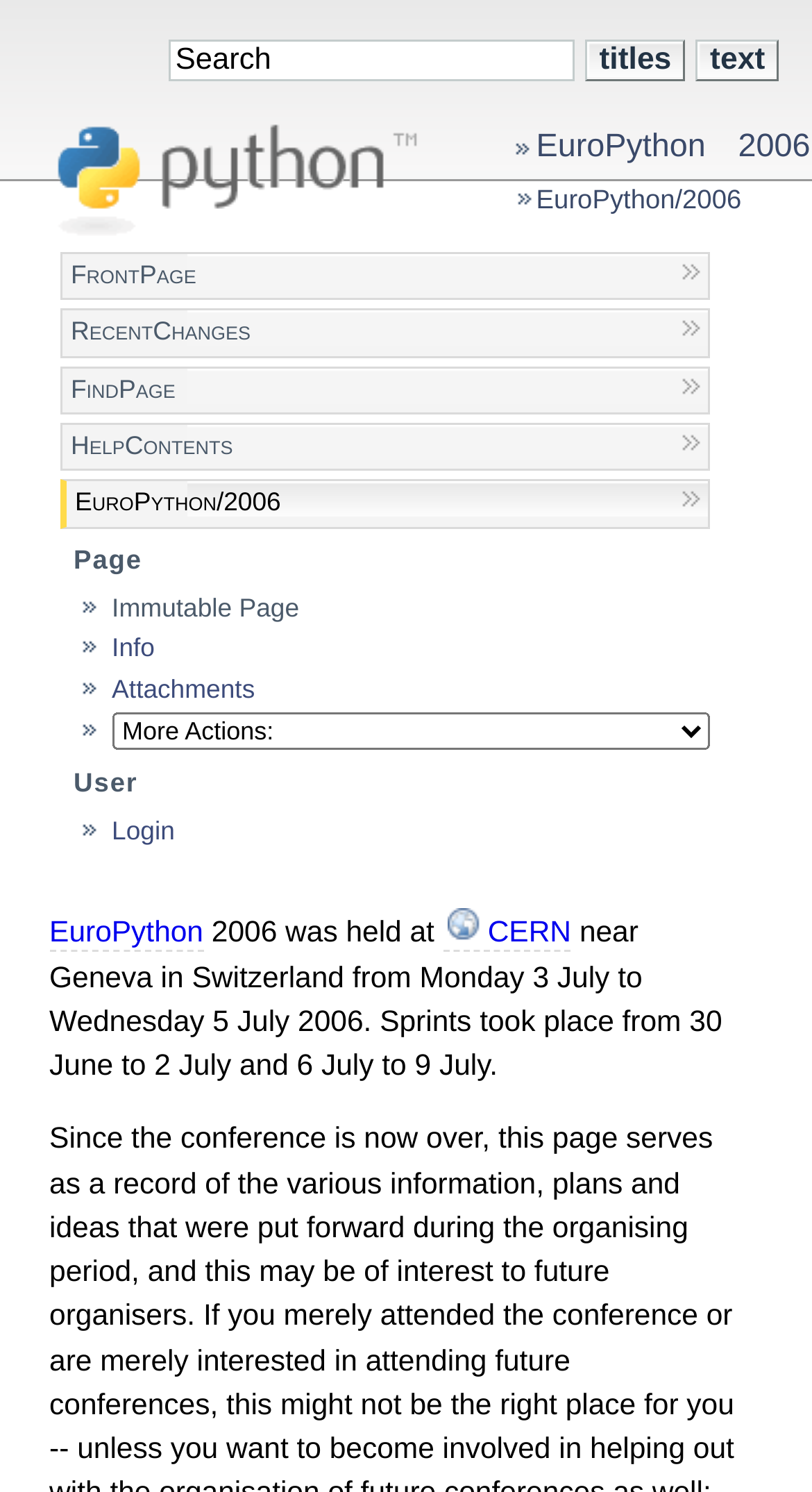Kindly provide the bounding box coordinates of the section you need to click on to fulfill the given instruction: "Search for something".

[0.208, 0.026, 0.708, 0.054]